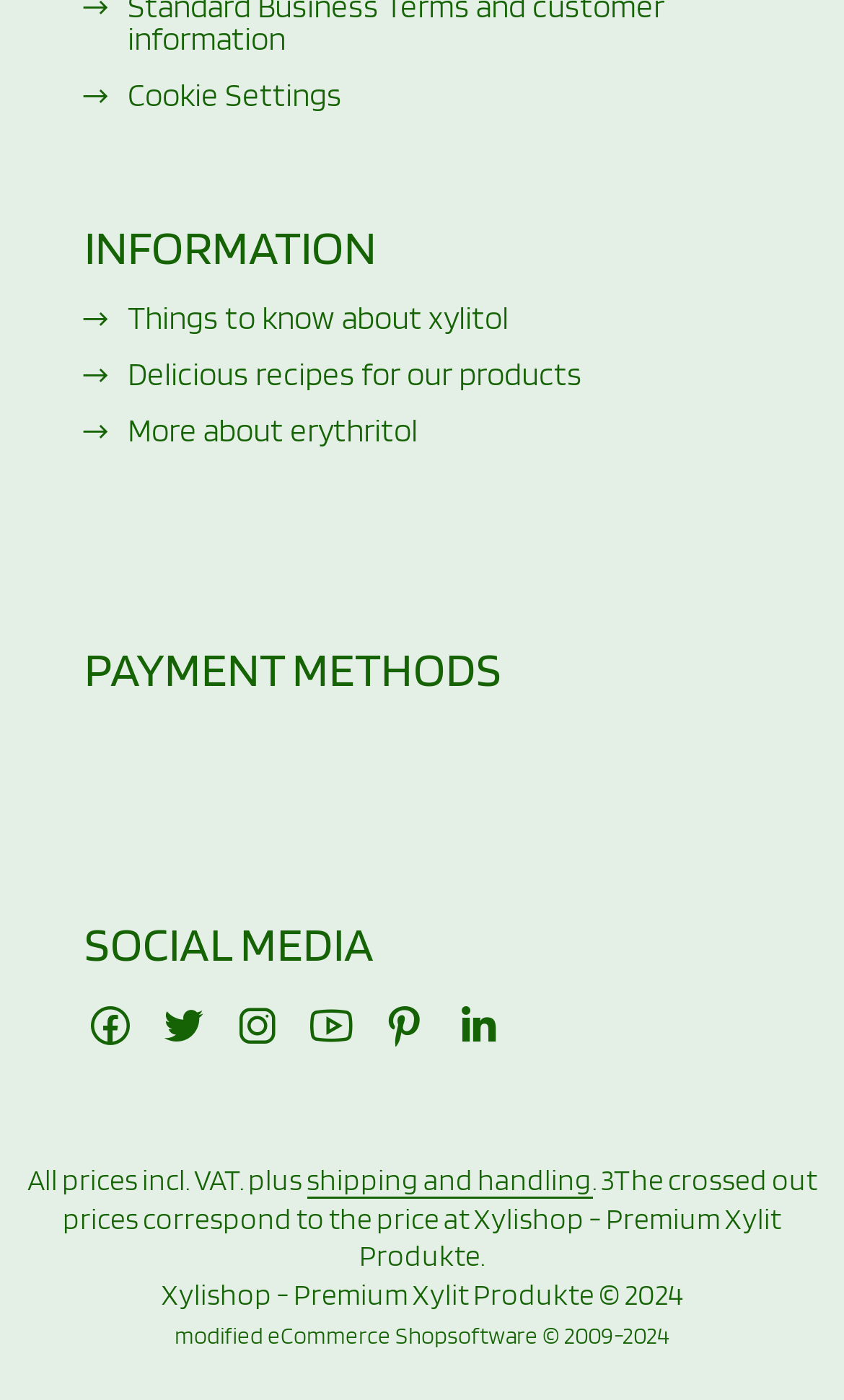Reply to the question below using a single word or brief phrase:
What is the copyright information?

Xylishop 2024